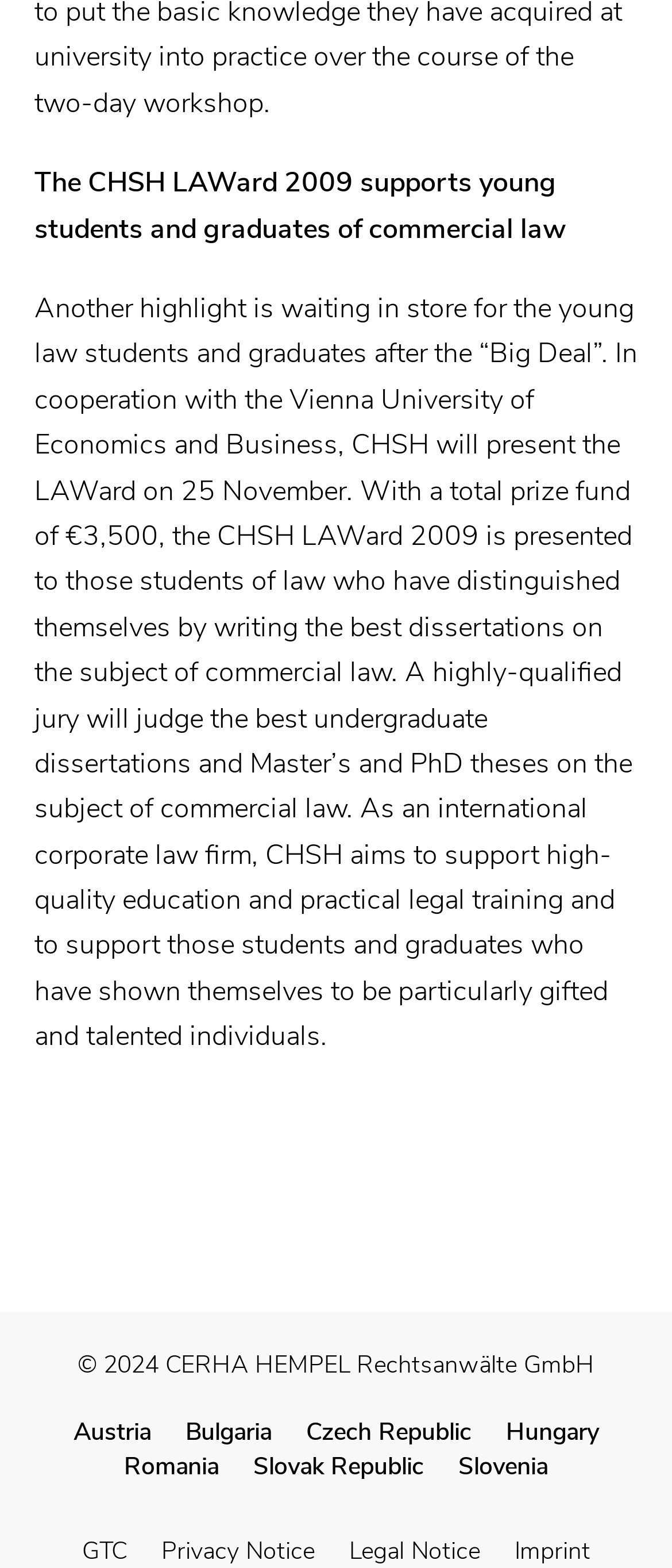Identify the bounding box coordinates of the element that should be clicked to fulfill this task: "go to the Imprint page". The coordinates should be provided as four float numbers between 0 and 1, i.e., [left, top, right, bottom].

[0.765, 0.979, 0.878, 1.0]